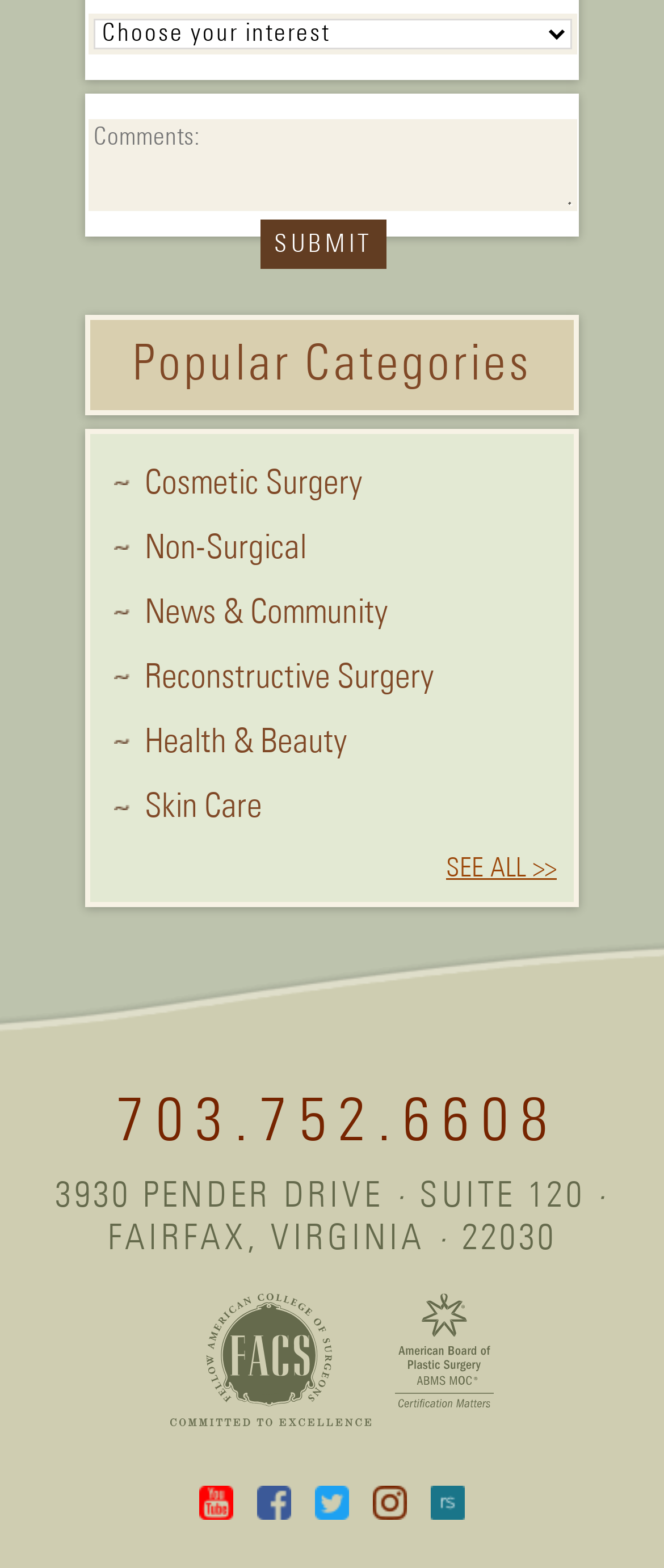Specify the bounding box coordinates of the area that needs to be clicked to achieve the following instruction: "View Cosmetic Surgery".

[0.218, 0.297, 0.546, 0.319]